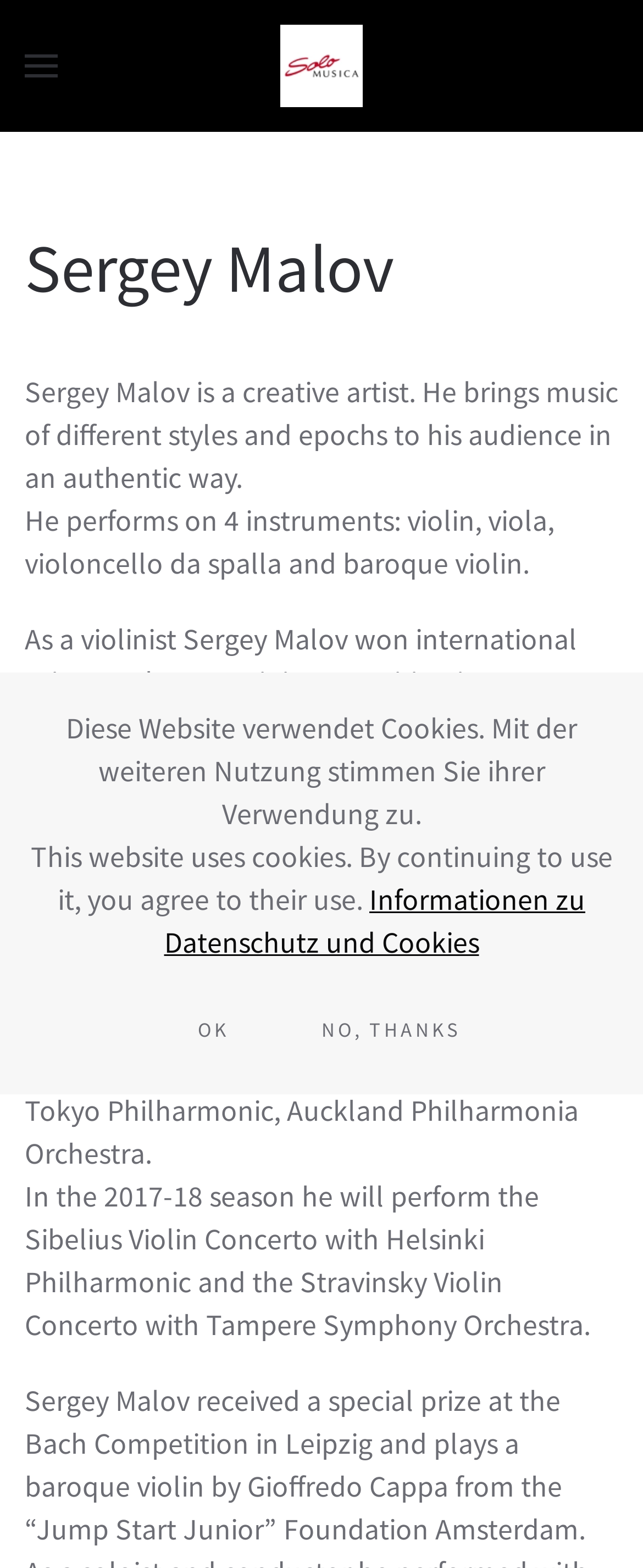Give an in-depth explanation of the webpage layout and content.

The webpage is about Sergey Malov, a creative artist and musician. At the top left corner, there is a button to open a menu, accompanied by a small image. Next to it, there is a link to go back to the home page. 

Below the menu button, there is a heading with Sergey Malov's name, followed by a brief introduction to him as a creative artist who brings music of different styles and epochs to his audience in an authentic way. 

Further down, there are three paragraphs of text describing Sergey Malov's music career, including the instruments he plays, his achievements, and his upcoming performances. 

At the bottom of the page, there is a notification about the website using cookies, with a message in both German and English. Below this notification, there are two buttons, "OK" and "NO, THANKS", and a link to learn more about data protection and cookies.